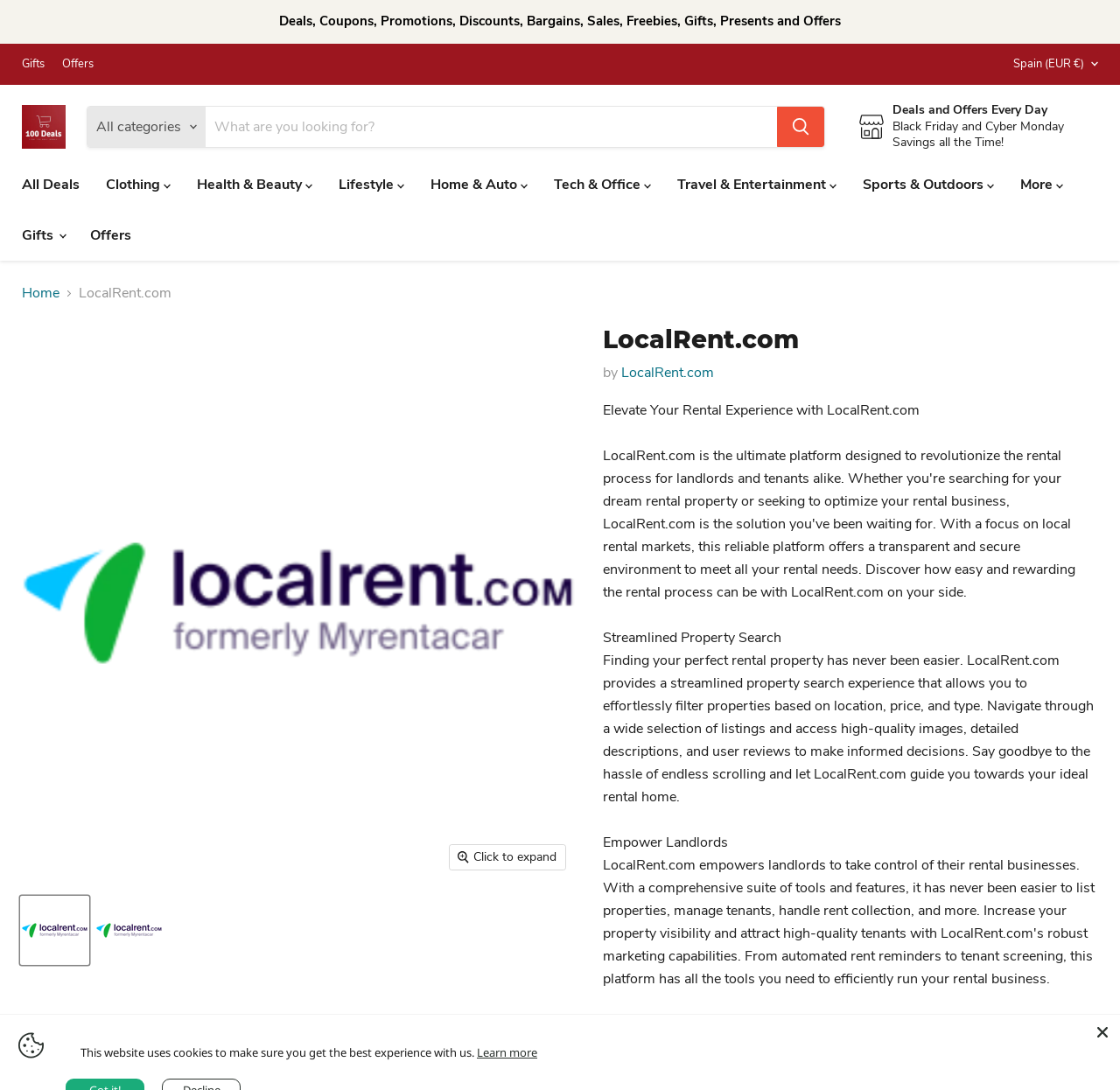What is the theme of the deals and offers on this website?
Based on the visual, give a brief answer using one word or a short phrase.

Rental properties